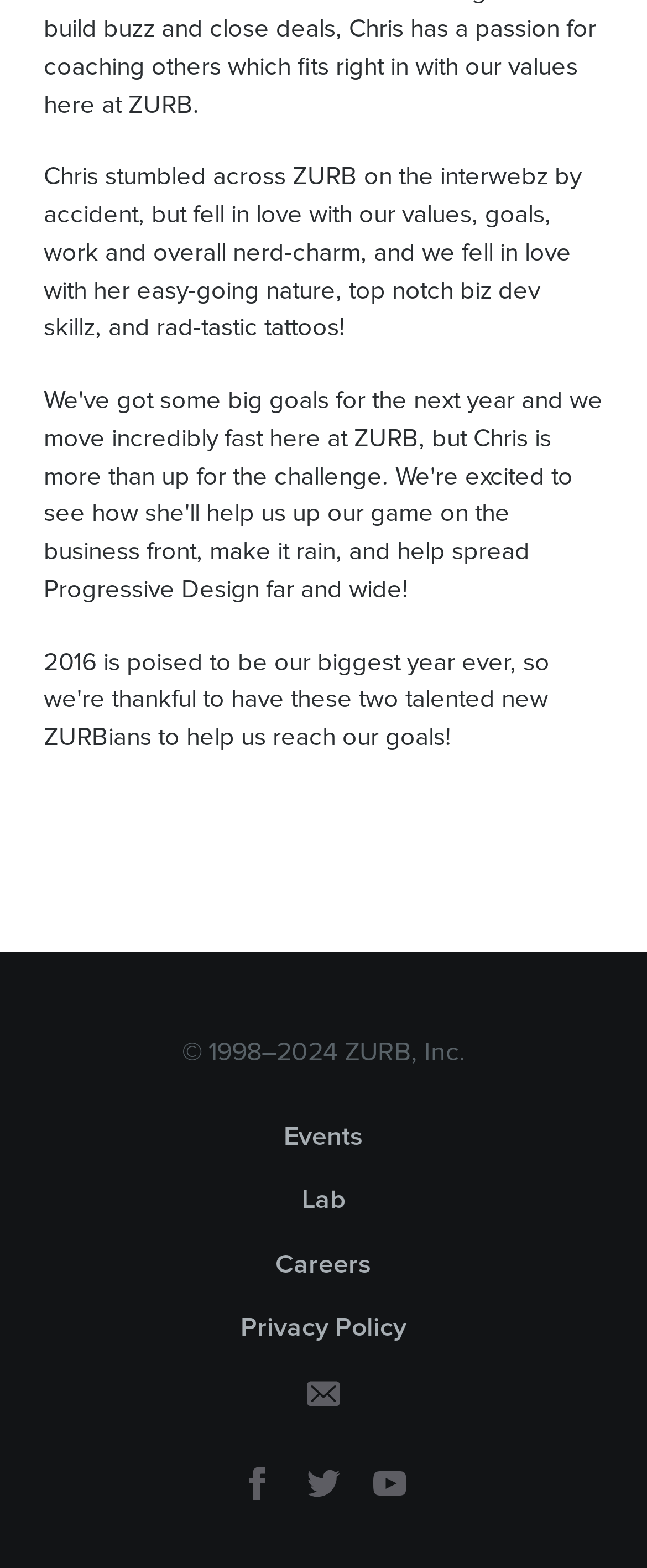How many links are present in the footer section?
Use the image to give a comprehensive and detailed response to the question.

There are five links present in the footer section of the webpage, which are Events, Lab, Careers, Privacy Policy, and an empty link.